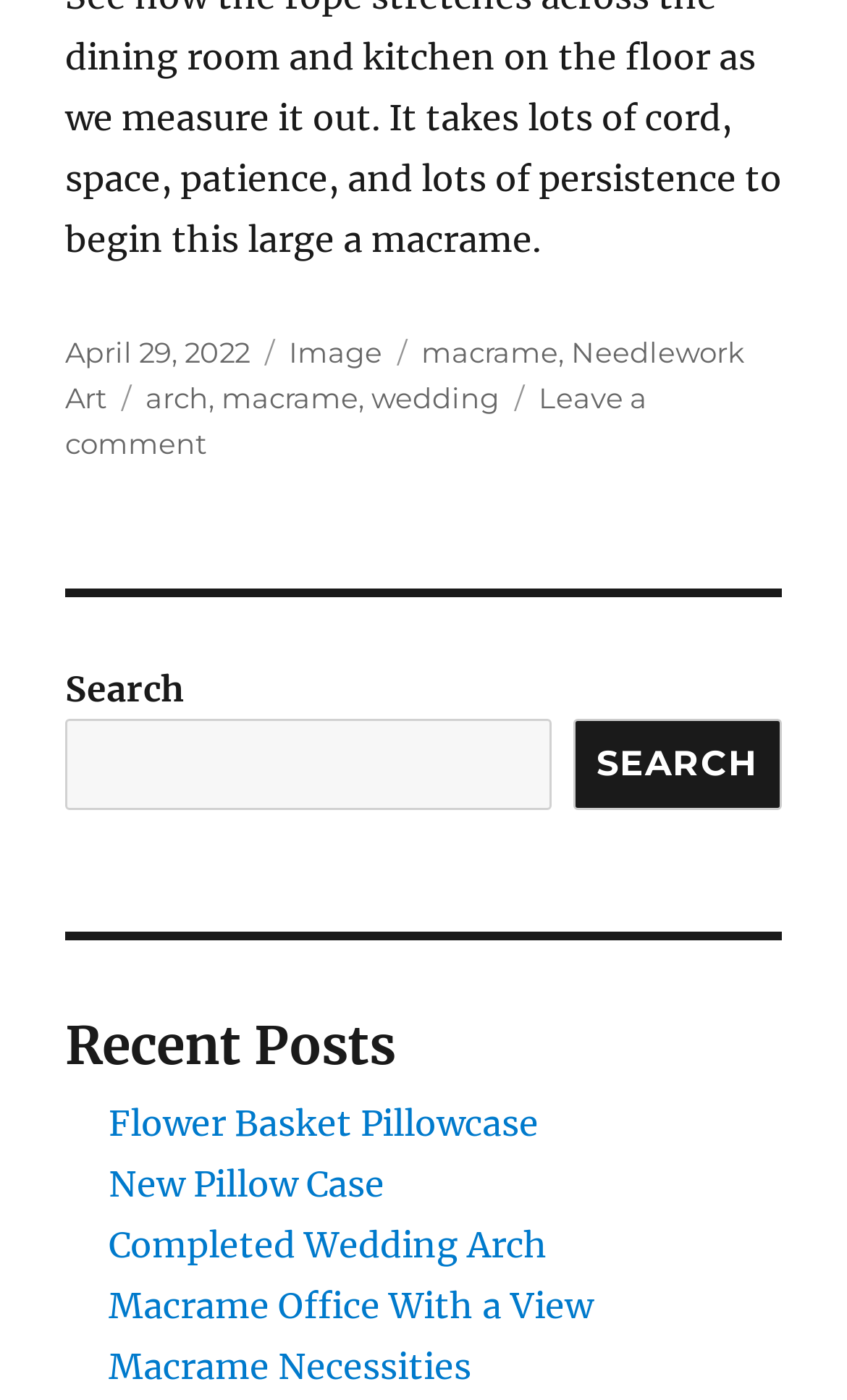Analyze the image and answer the question with as much detail as possible: 
How many categories are listed for the latest post?

I found the categories listed for the latest post by looking at the footer section of the webpage, where it says 'Categories: macrame, Needlework Art'. There are two categories listed.